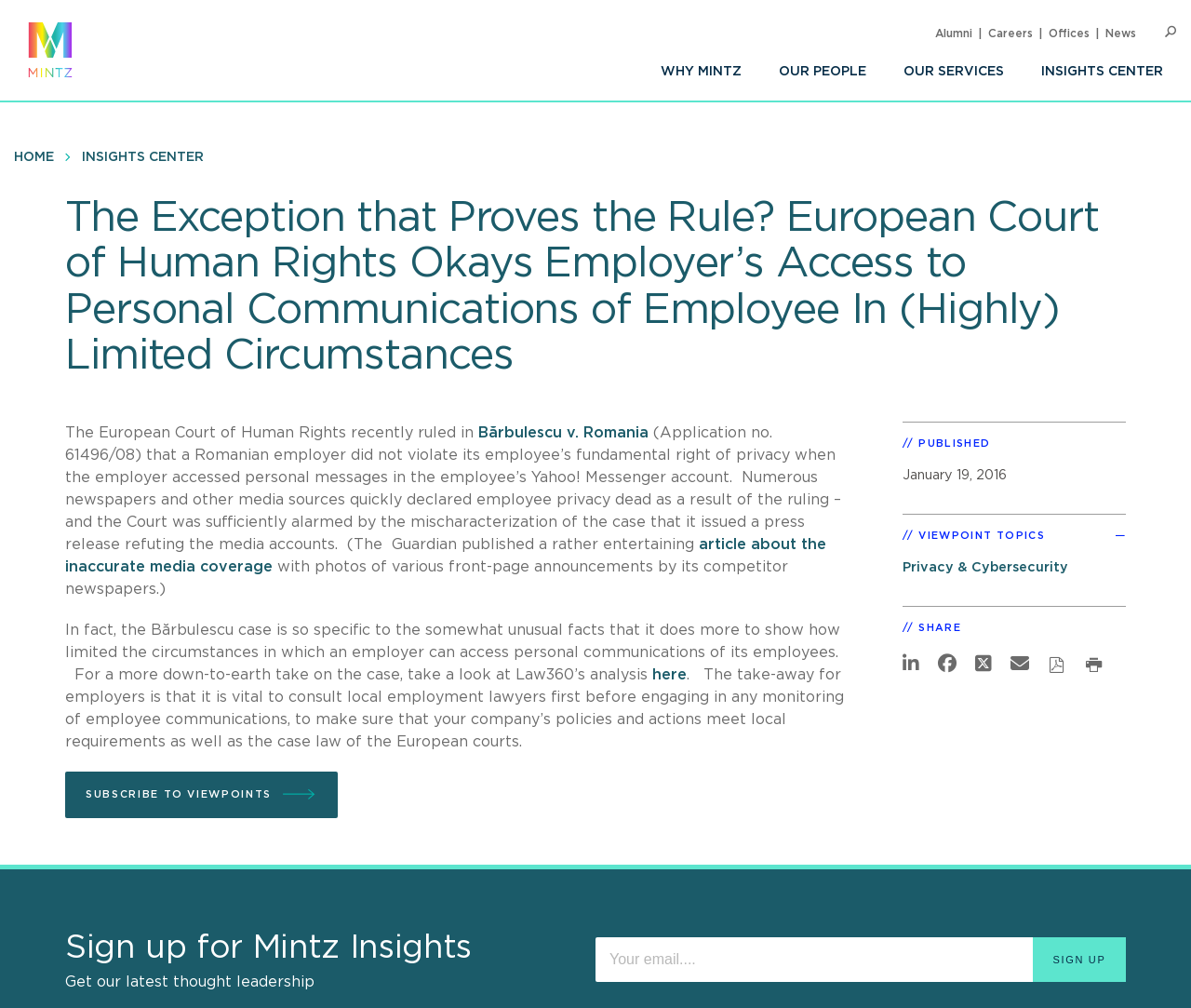What is the name of the court mentioned in the article?
Please use the image to provide a one-word or short phrase answer.

European Court of Human Rights